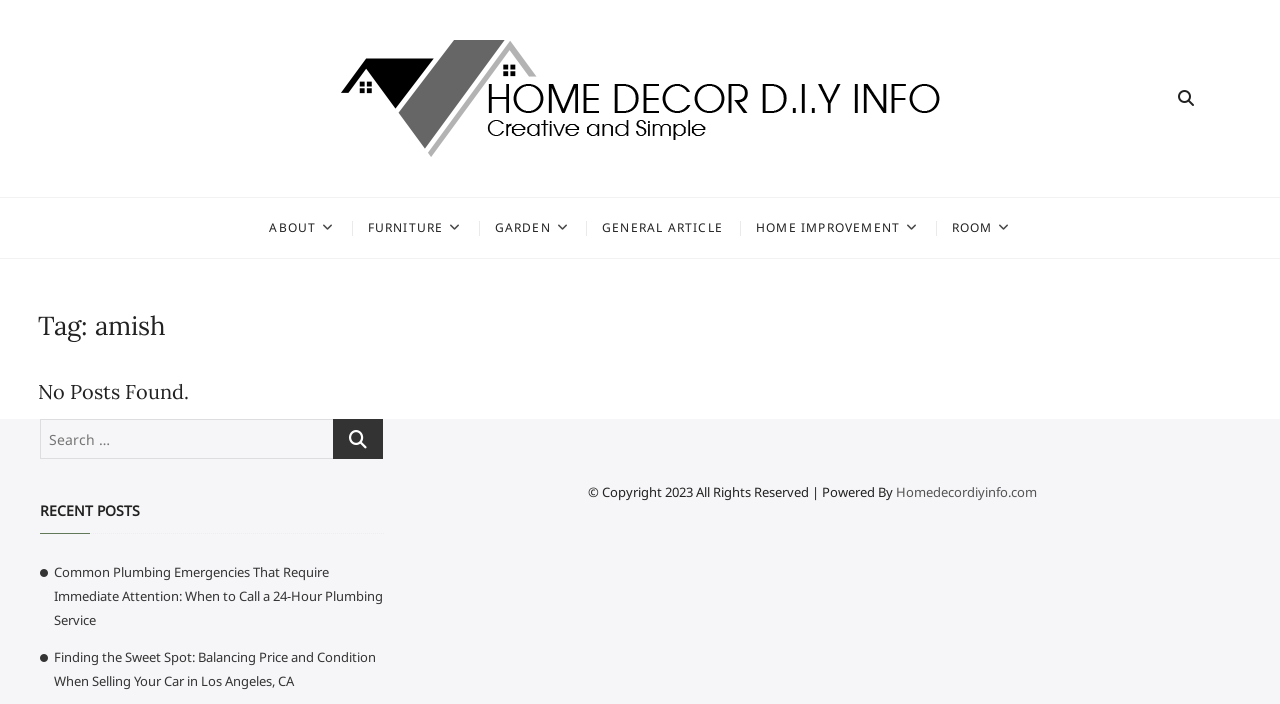From the image, can you give a detailed response to the question below:
How many recent posts are listed on the webpage?

There are two links listed under the 'RECENT POSTS' heading, which suggests that there are two recent posts listed on the webpage.